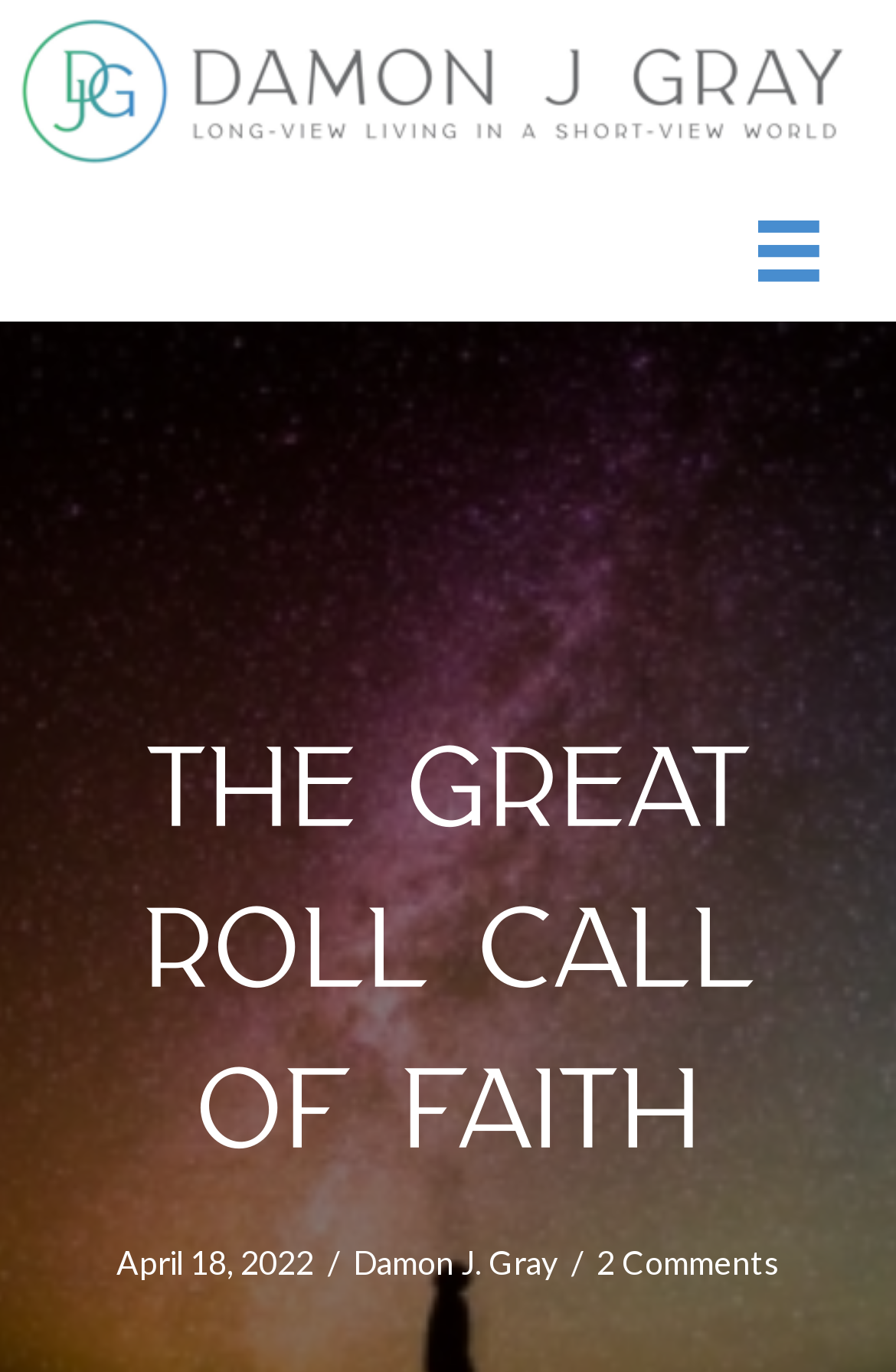Respond to the question below with a single word or phrase: What is the title of the article?

THE GREAT ROLL CALL OF FAITH